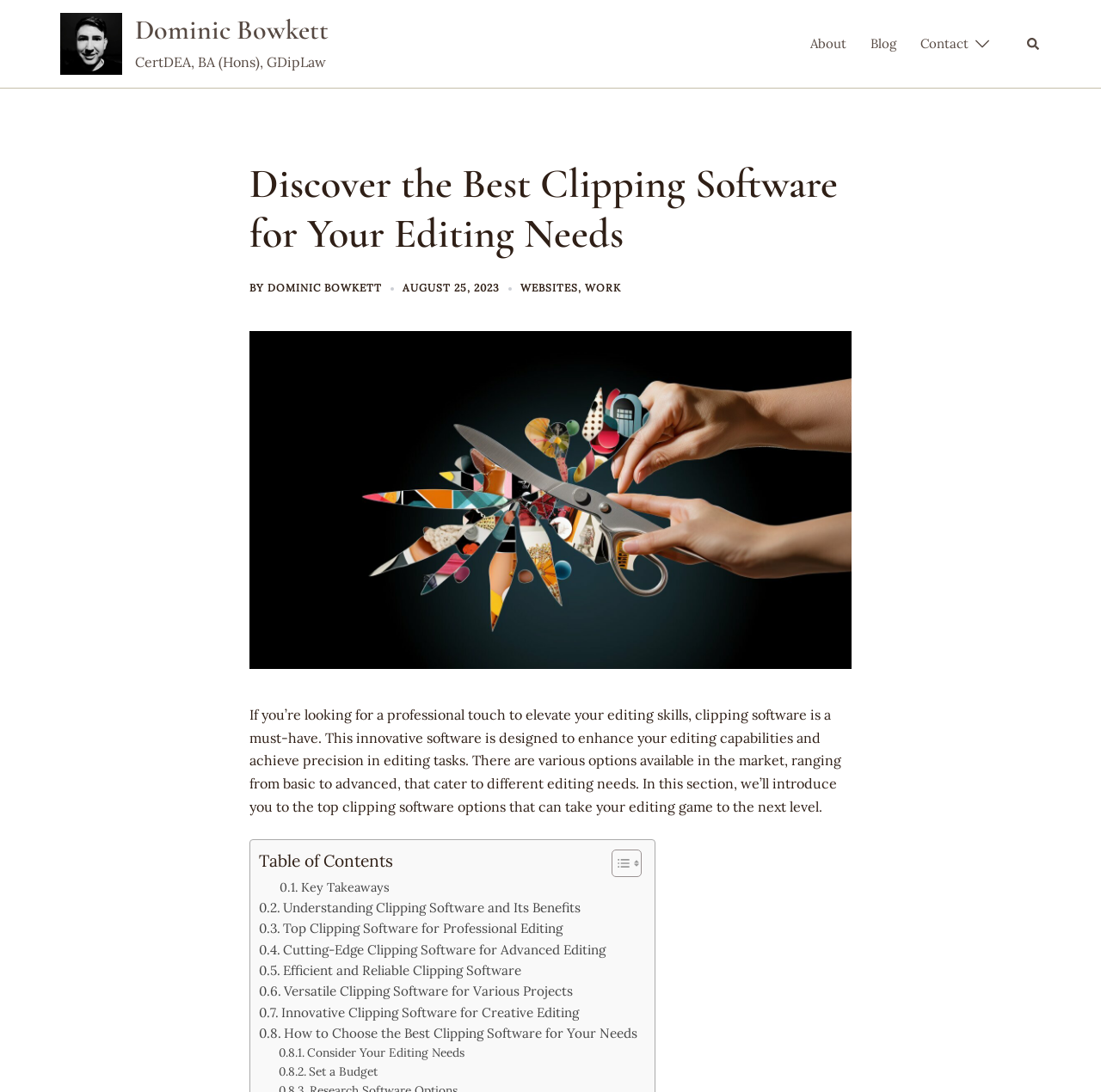Provide your answer to the question using just one word or phrase: What is the date of the article?

AUGUST 25, 2023